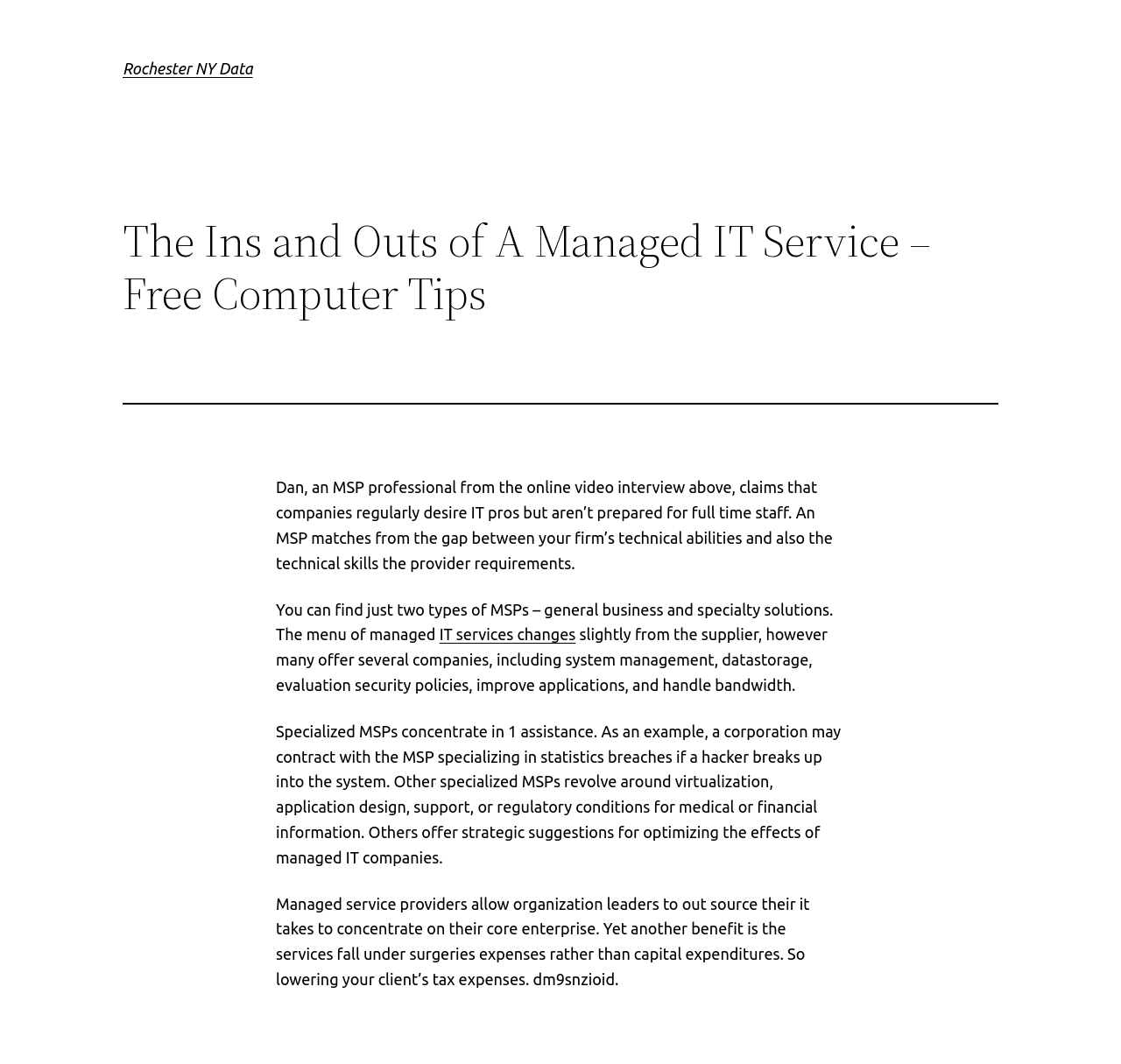What is an example of a specialized MSP?
Look at the image and respond with a single word or a short phrase.

statistics breaches